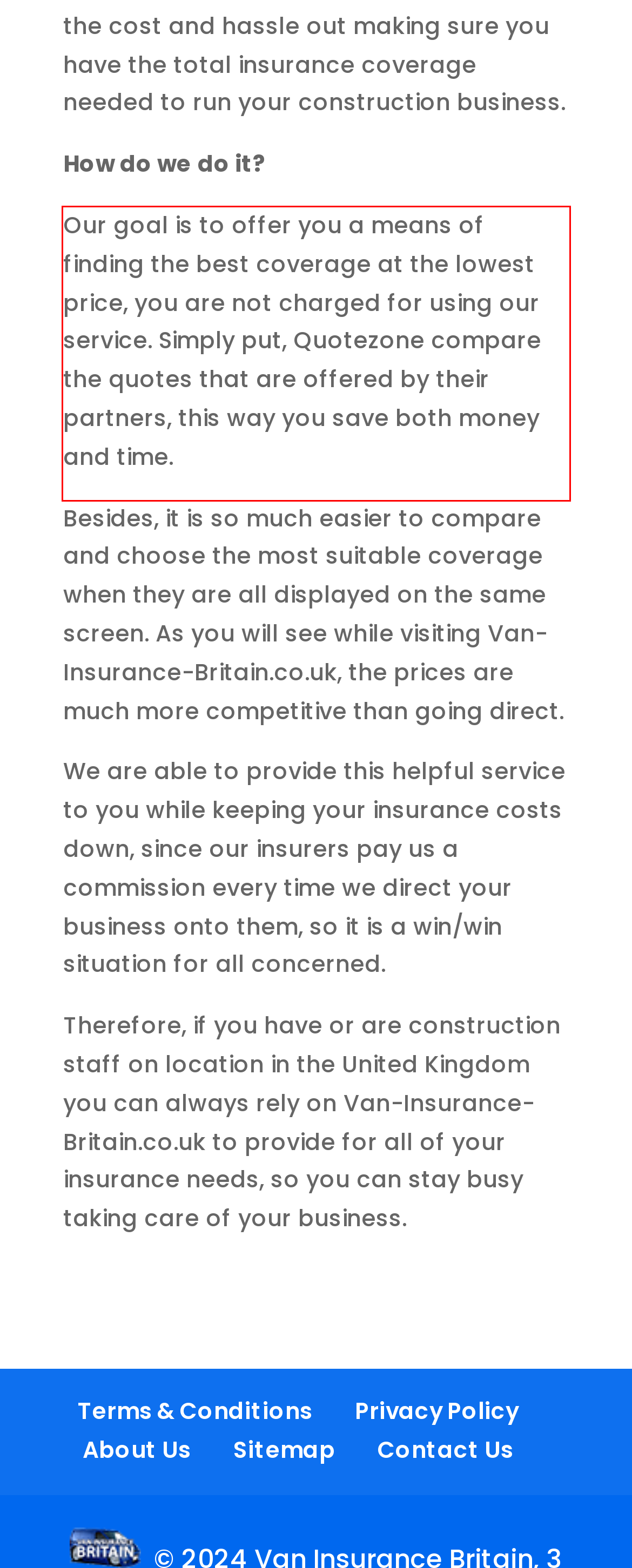You are looking at a screenshot of a webpage with a red rectangle bounding box. Use OCR to identify and extract the text content found inside this red bounding box.

Our goal is to offer you a means of finding the best coverage at the lowest price, you are not charged for using our service. Simply put, Quotezone compare the quotes that are offered by their partners, this way you save both money and time.